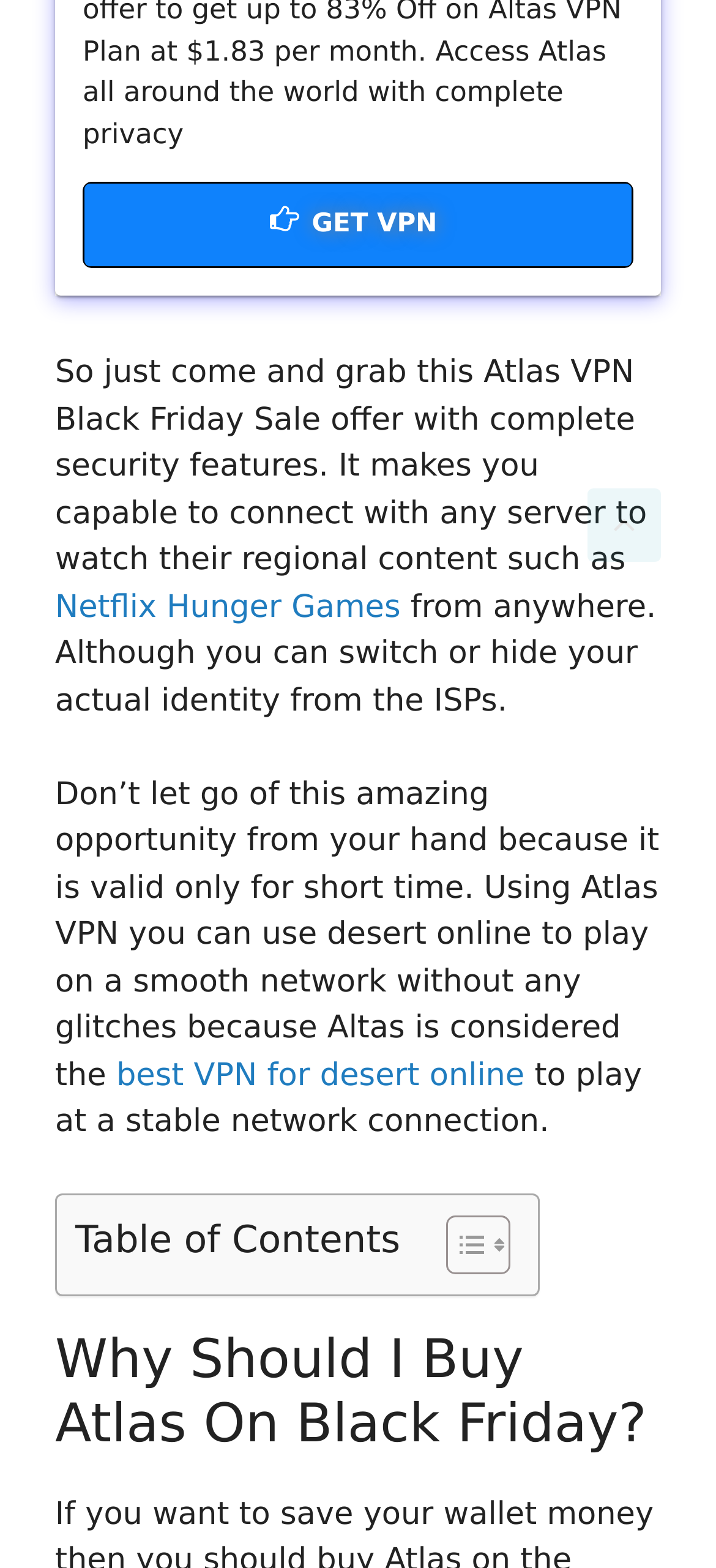What is the purpose of the 'Scroll back to top' link?
Using the image as a reference, give a one-word or short phrase answer.

To scroll back to top